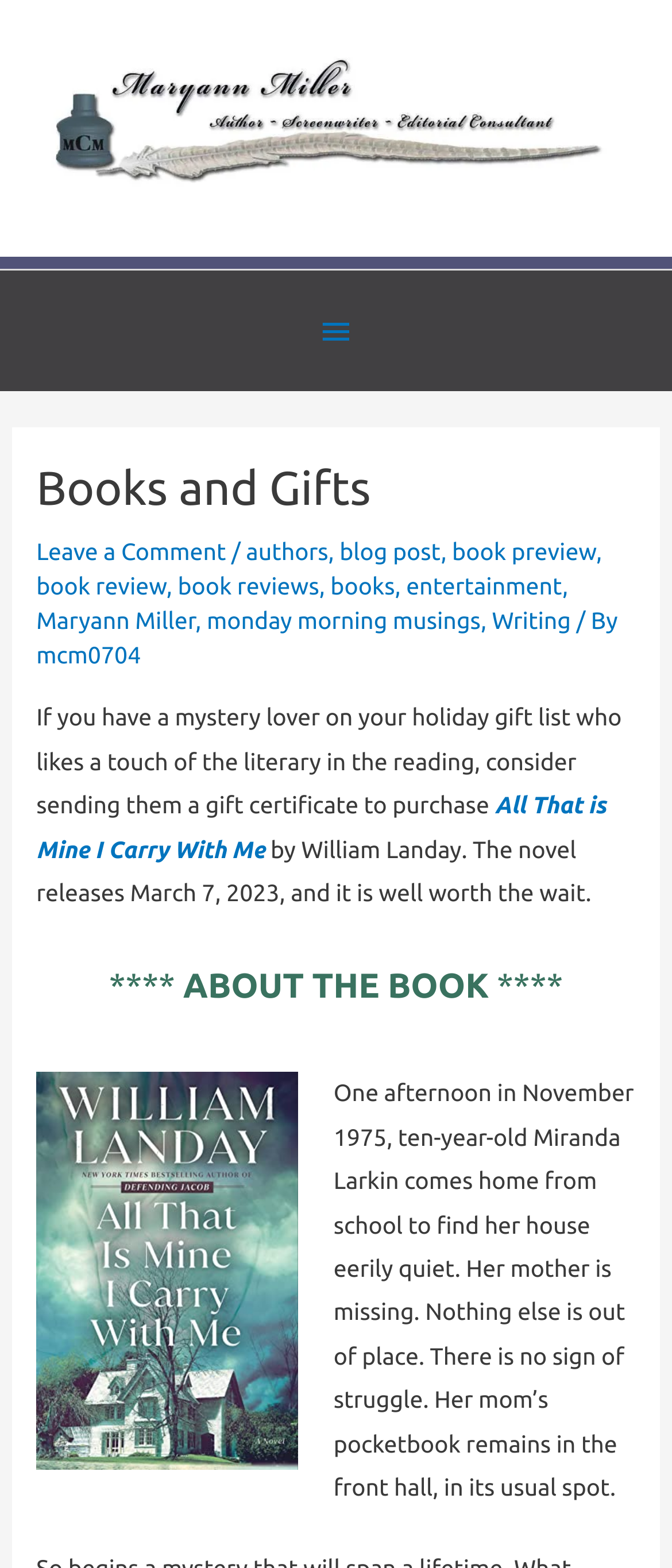Using the webpage screenshot, find the UI element described by book preview. Provide the bounding box coordinates in the format (top-left x, top-left y, bottom-right x, bottom-right y), ensuring all values are floating point numbers between 0 and 1.

[0.673, 0.343, 0.887, 0.361]